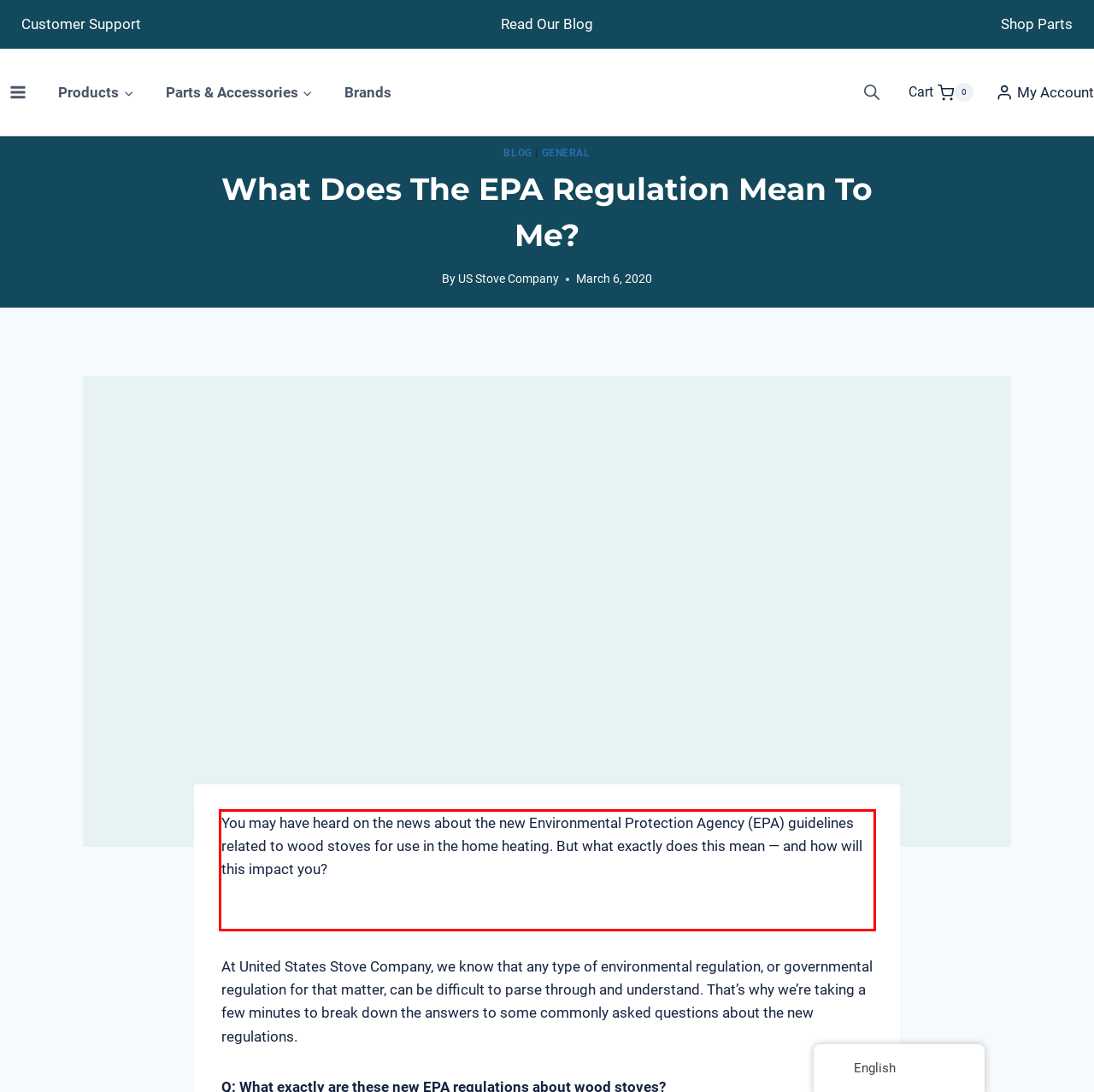Please look at the webpage screenshot and extract the text enclosed by the red bounding box.

You may have heard on the news about the new Environmental Protection Agency (EPA) guidelines related to wood stoves for use in the home heating. But what exactly does this mean — and how will this impact you?